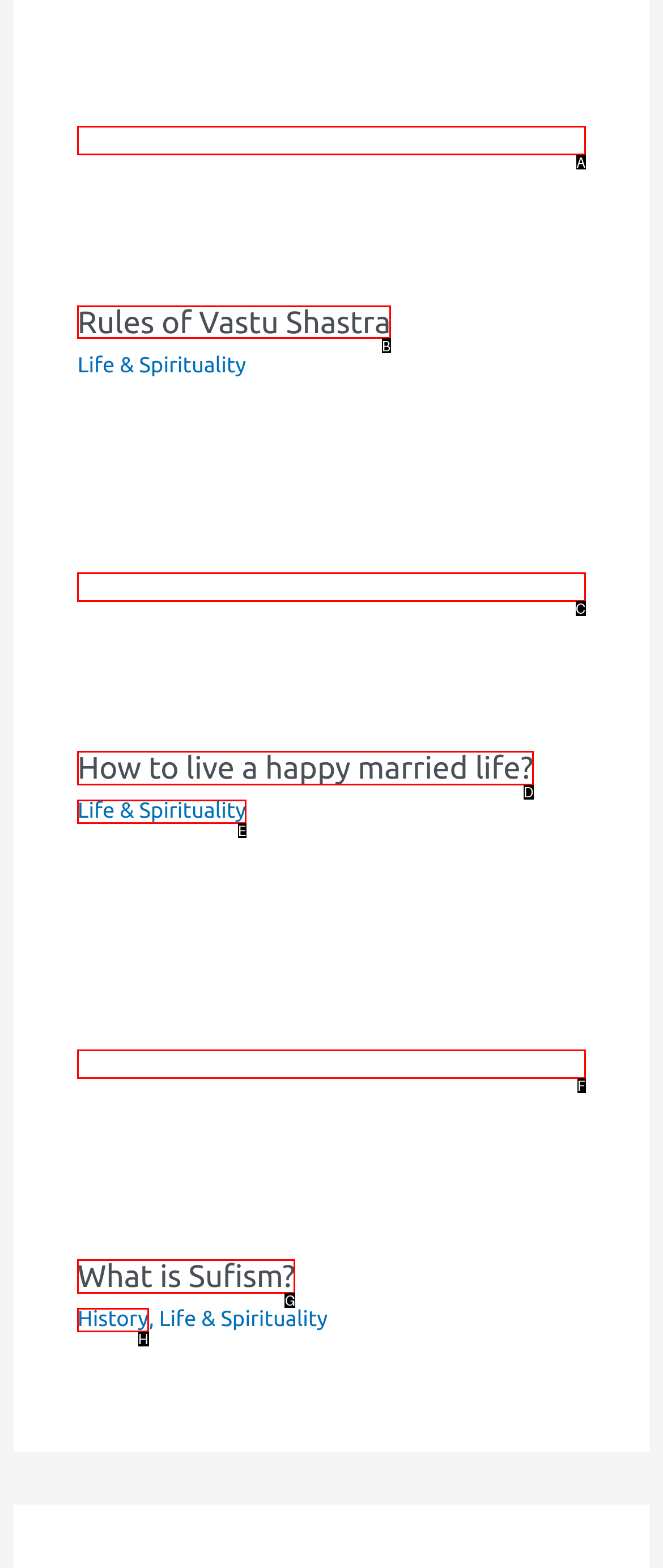Select the appropriate HTML element that needs to be clicked to finish the task: Read about Rules of Vastu Shastra
Reply with the letter of the chosen option.

B